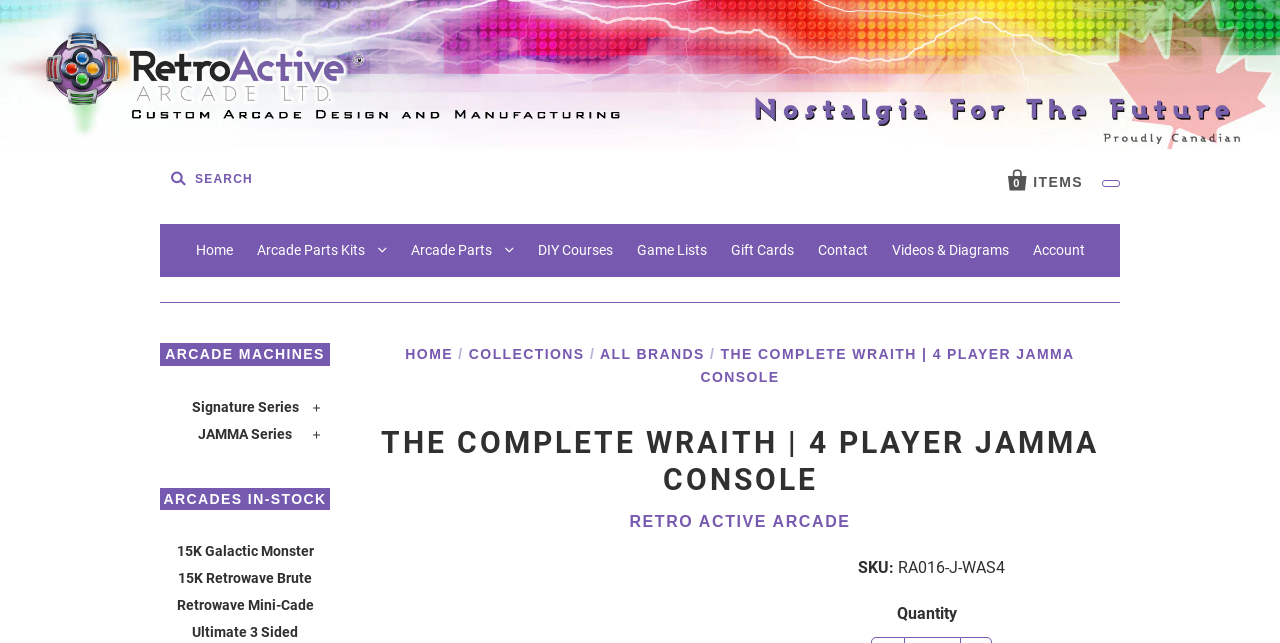What is the SKU of the product? Please answer the question using a single word or phrase based on the image.

RA016-J-WAS4